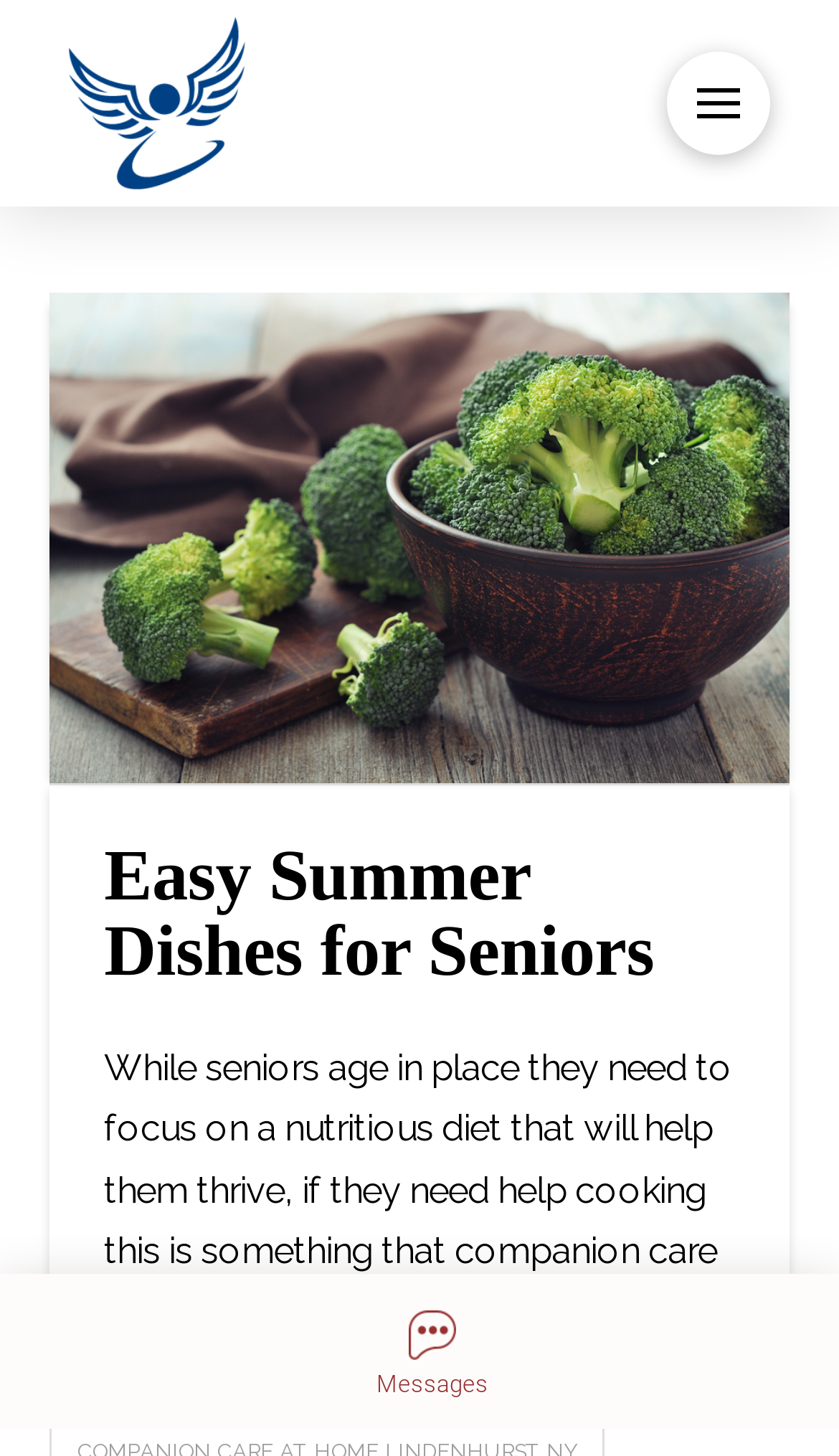Extract the bounding box for the UI element that matches this description: "aria-label="Toggle Dropdown Content"".

[0.795, 0.035, 0.918, 0.106]